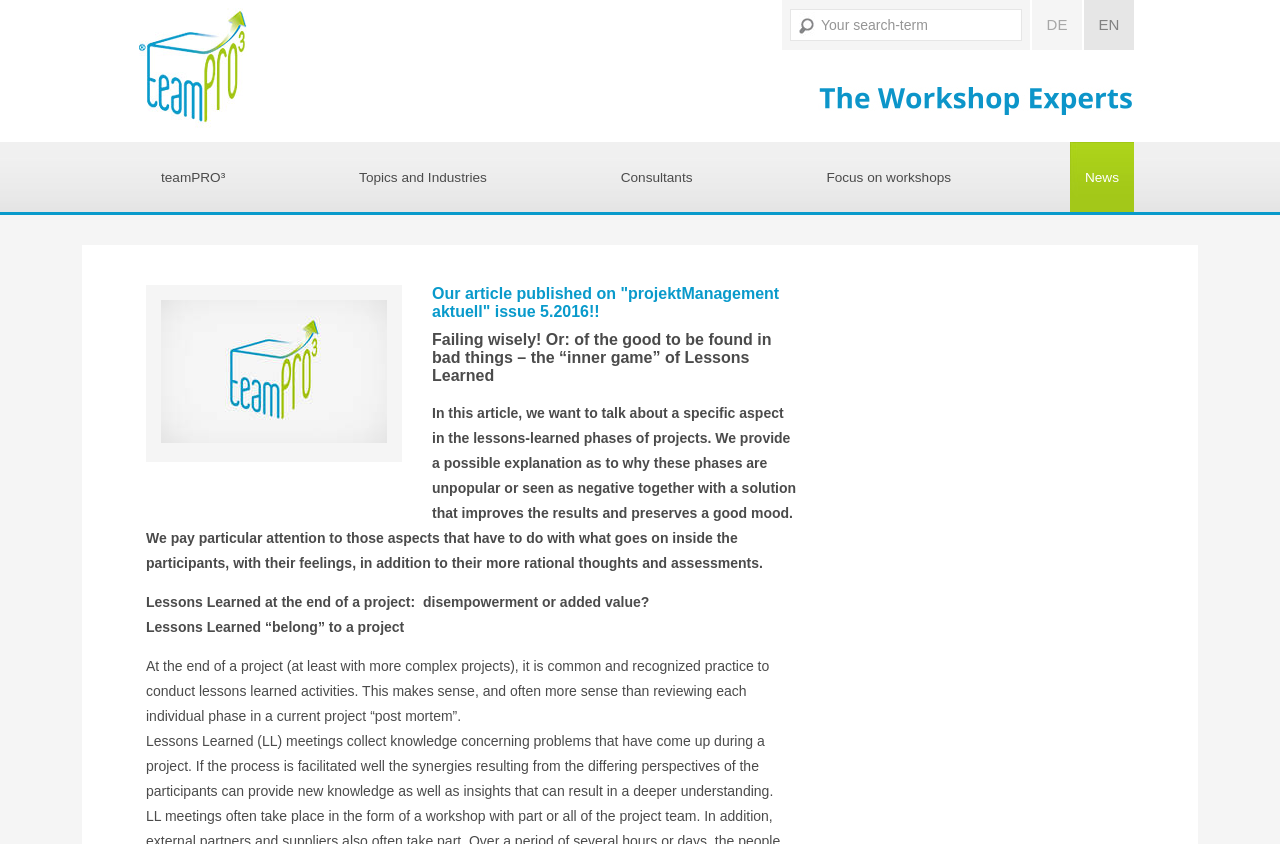Identify the bounding box coordinates of the section that should be clicked to achieve the task described: "go to News".

[0.836, 0.168, 0.886, 0.251]